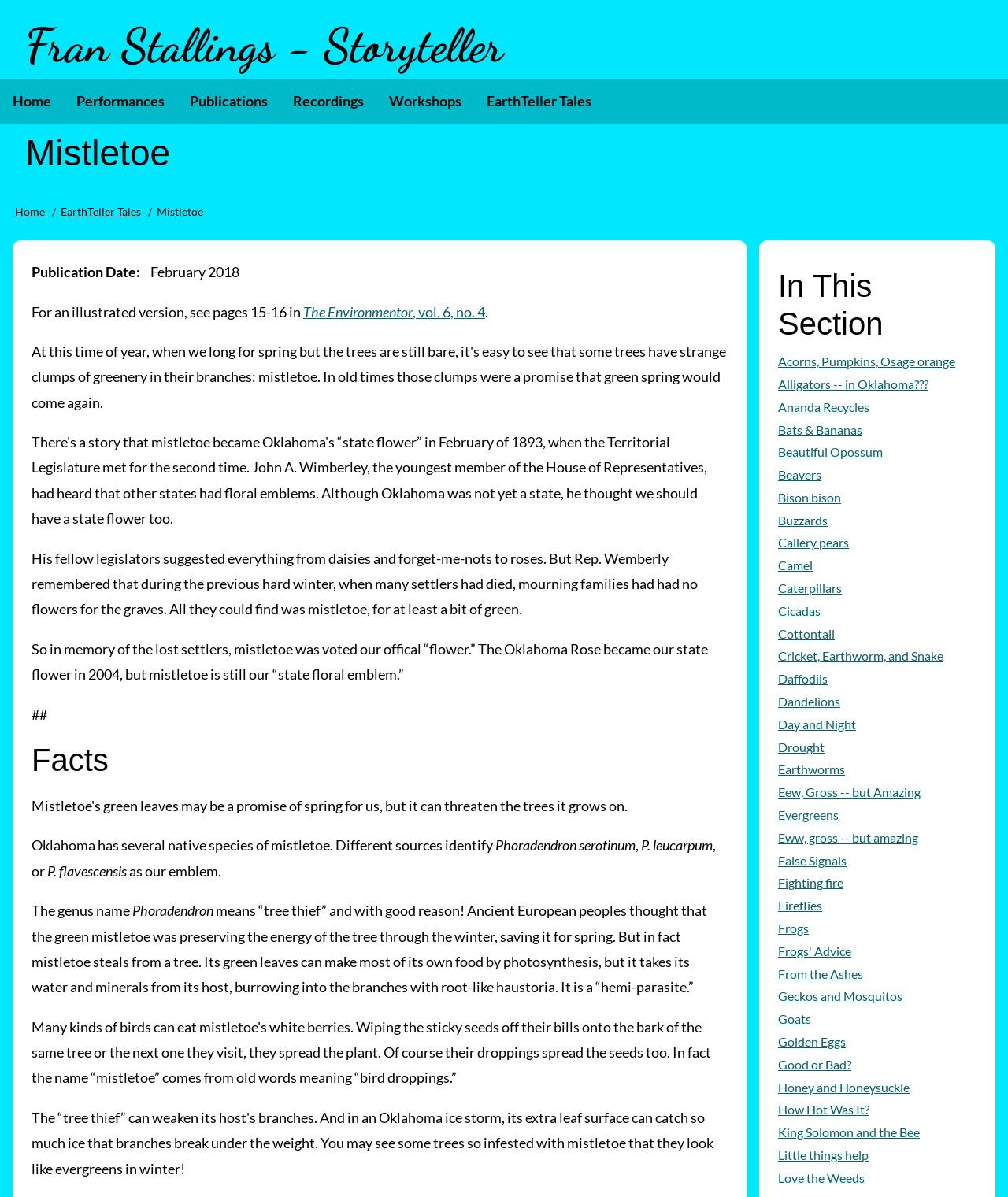What is the name of the storyteller on this webpage?
Please give a detailed and elaborate answer to the question based on the image.

I found the answer by looking at the site header, which contains the name 'Fran Stallings - Storyteller'.